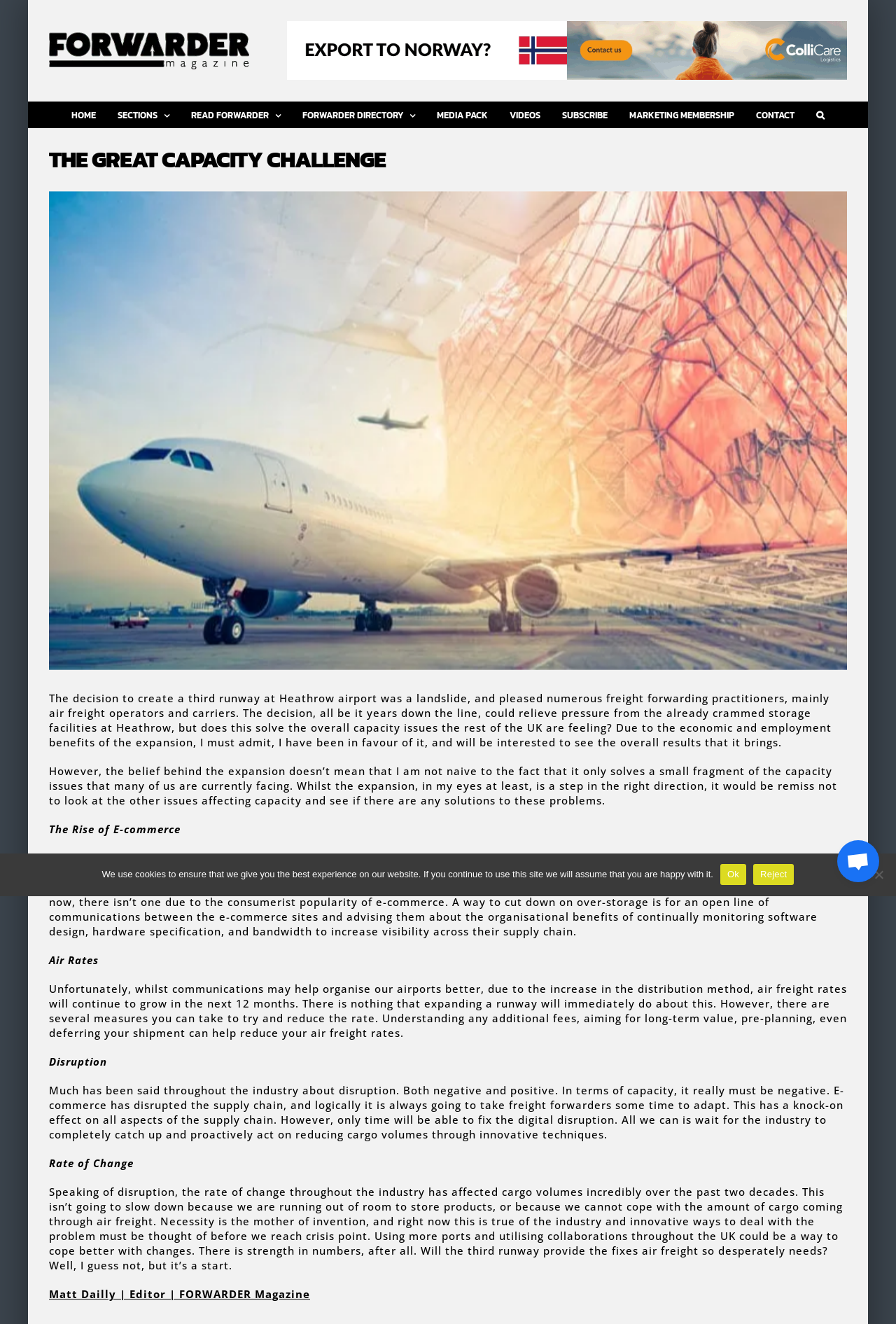Identify and provide the main heading of the webpage.

THE GREAT CAPACITY CHALLENGE